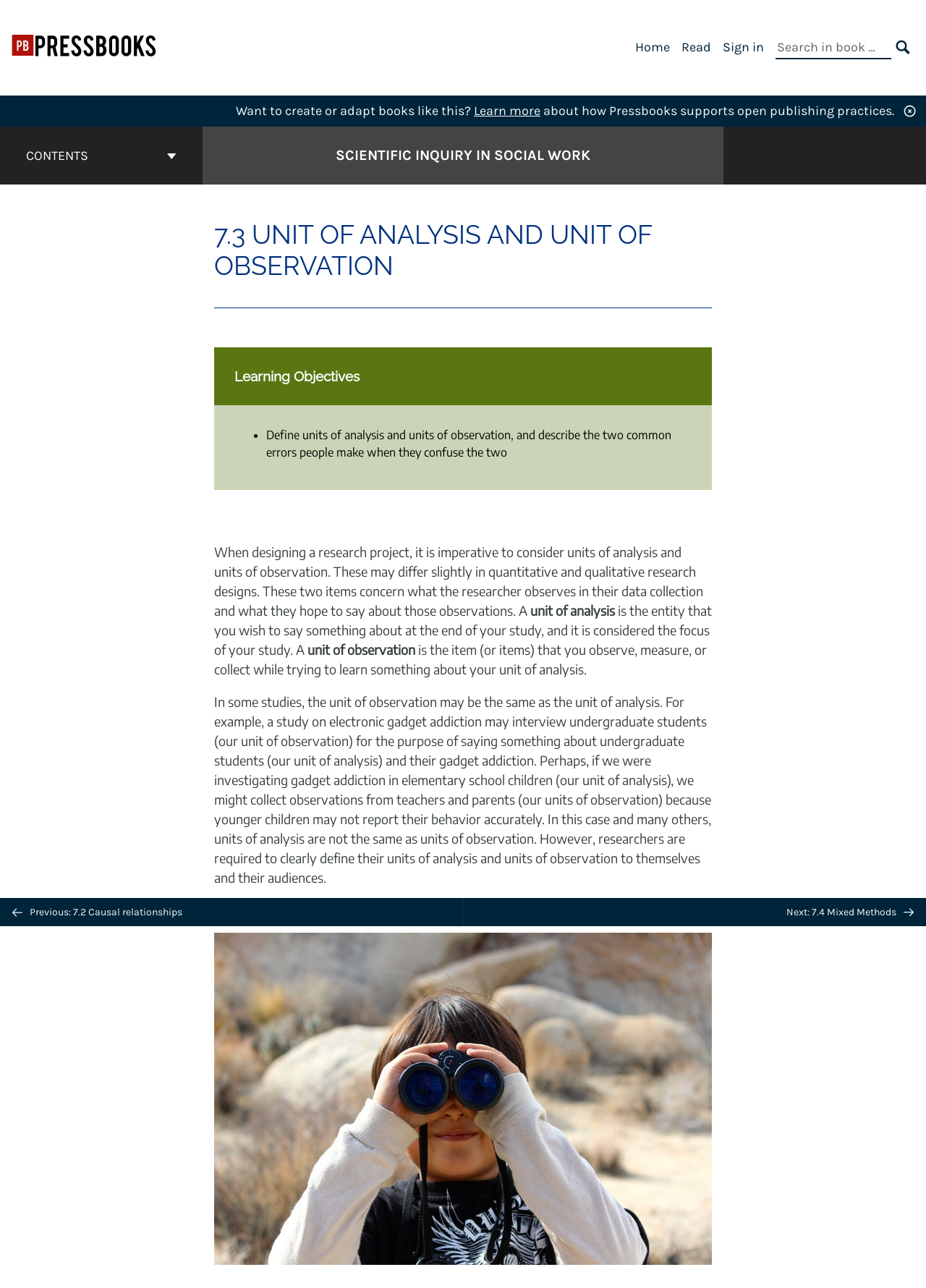Pinpoint the bounding box coordinates of the element you need to click to execute the following instruction: "Click on the Next button to go to 7.4 Mixed Methods". The bounding box should be represented by four float numbers between 0 and 1, in the format [left, top, right, bottom].

[0.5, 0.697, 1.0, 0.719]